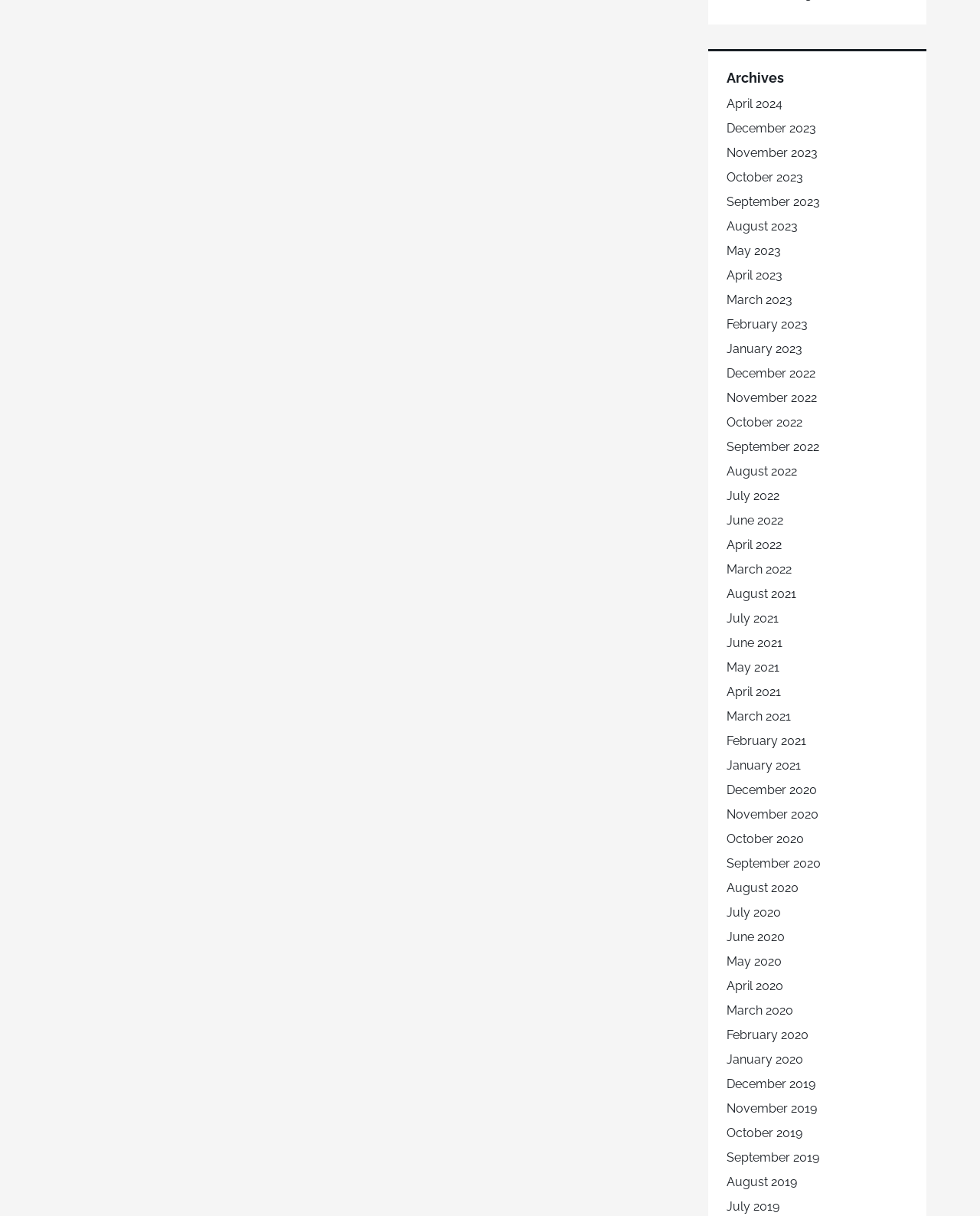Determine the bounding box coordinates of the UI element described below. Use the format (top-left x, top-left y, bottom-right x, bottom-right y) with floating point numbers between 0 and 1: December 2020

[0.741, 0.644, 0.834, 0.656]